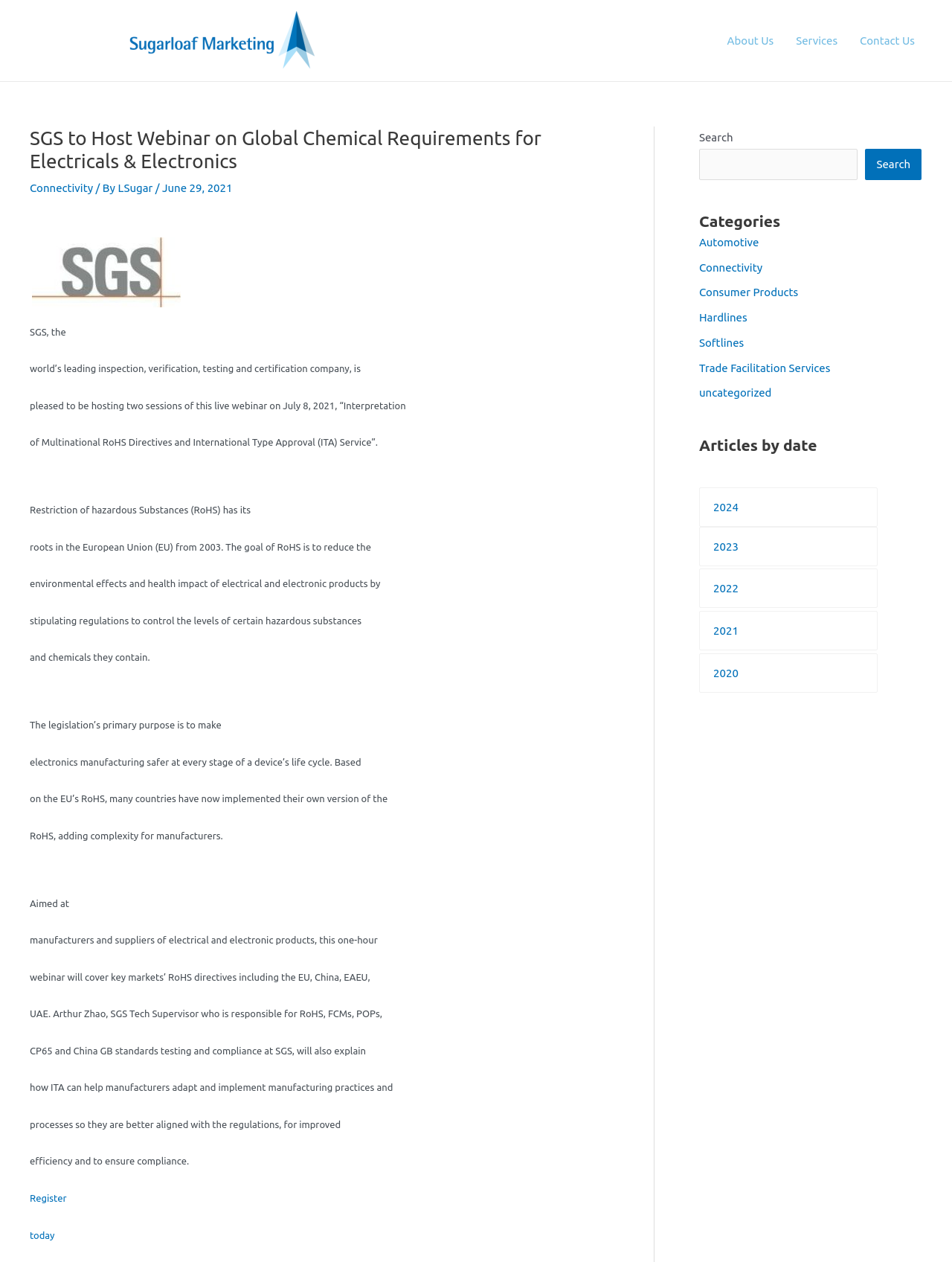Please specify the bounding box coordinates of the region to click in order to perform the following instruction: "Search for something".

[0.909, 0.118, 0.968, 0.142]